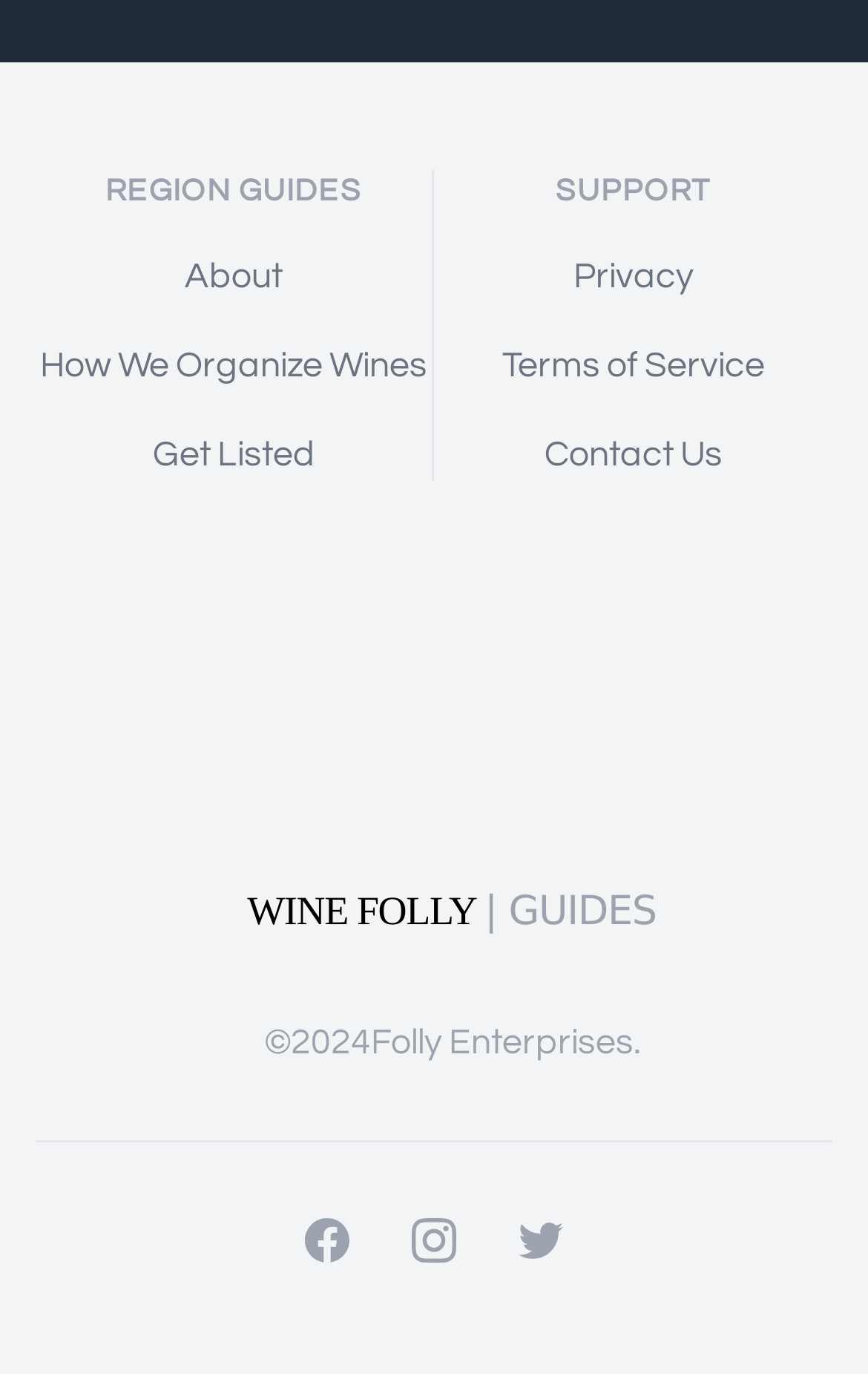Find the bounding box of the web element that fits this description: "How We Organize Wines".

[0.046, 0.253, 0.492, 0.279]